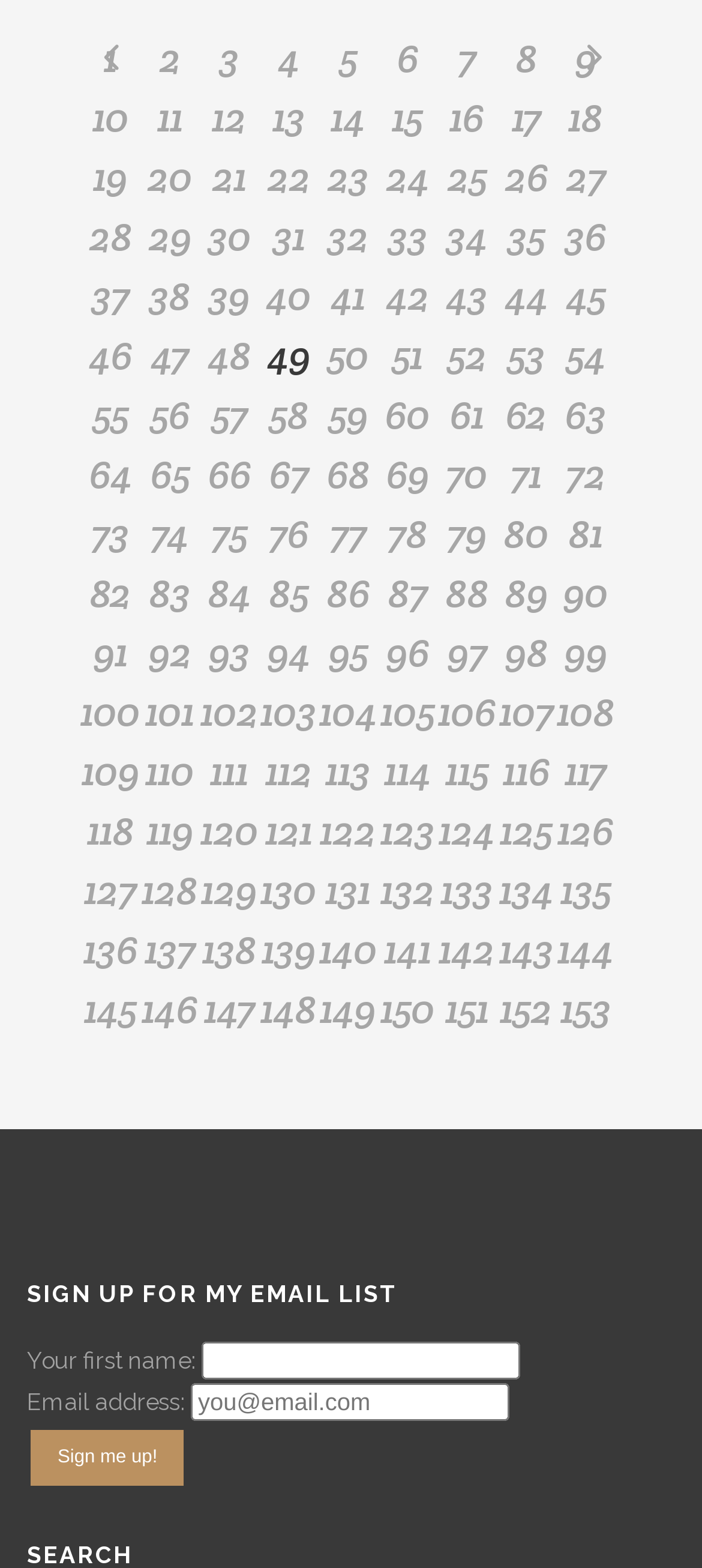Bounding box coordinates are specified in the format (top-left x, top-left y, bottom-right x, bottom-right y). All values are floating point numbers bounded between 0 and 1. Please provide the bounding box coordinate of the region this sentence describes: 141

[0.538, 0.586, 0.623, 0.624]